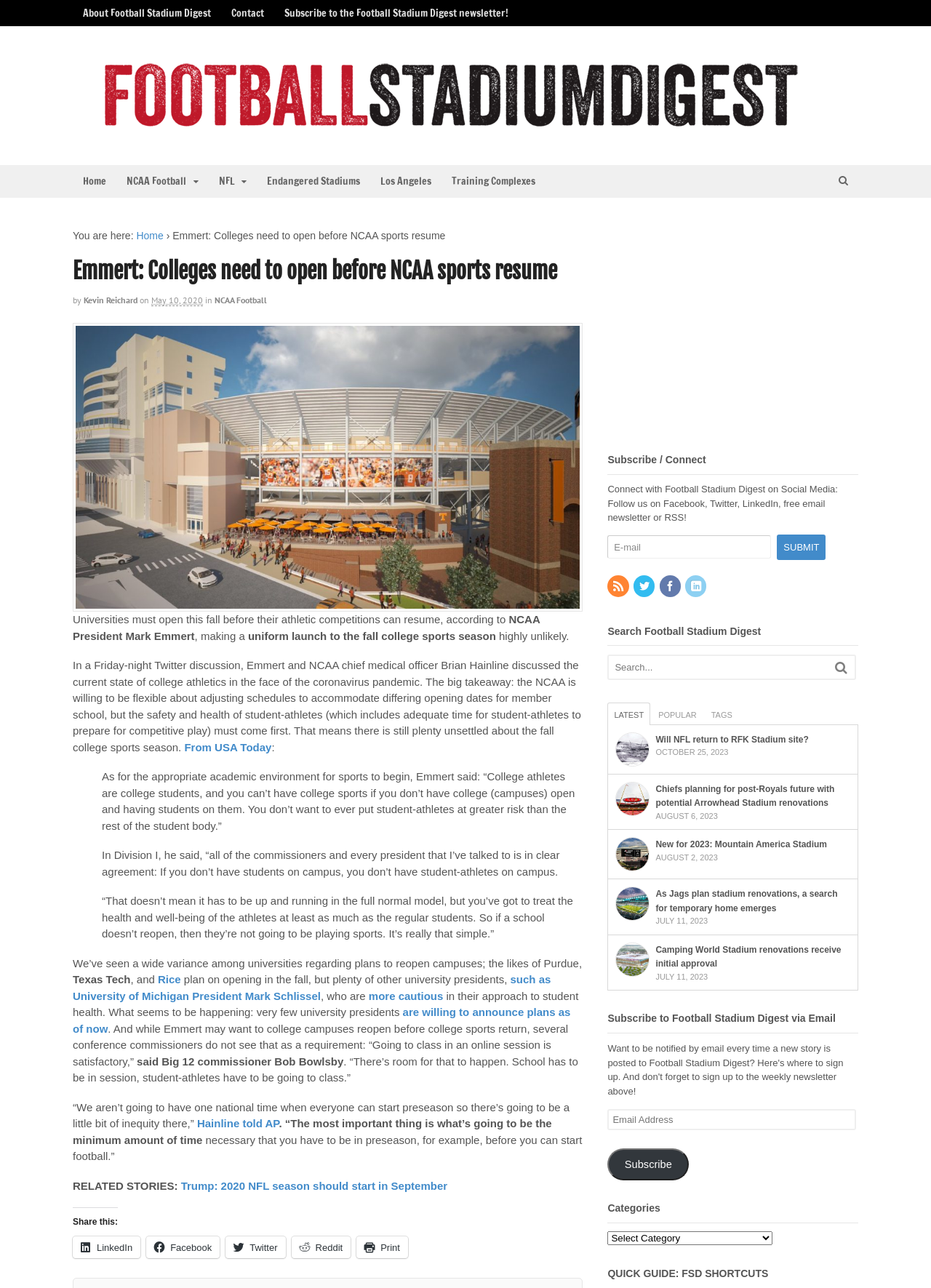Please locate the bounding box coordinates of the element's region that needs to be clicked to follow the instruction: "Read the latest news". The bounding box coordinates should be provided as four float numbers between 0 and 1, i.e., [left, top, right, bottom].

[0.653, 0.545, 0.699, 0.563]